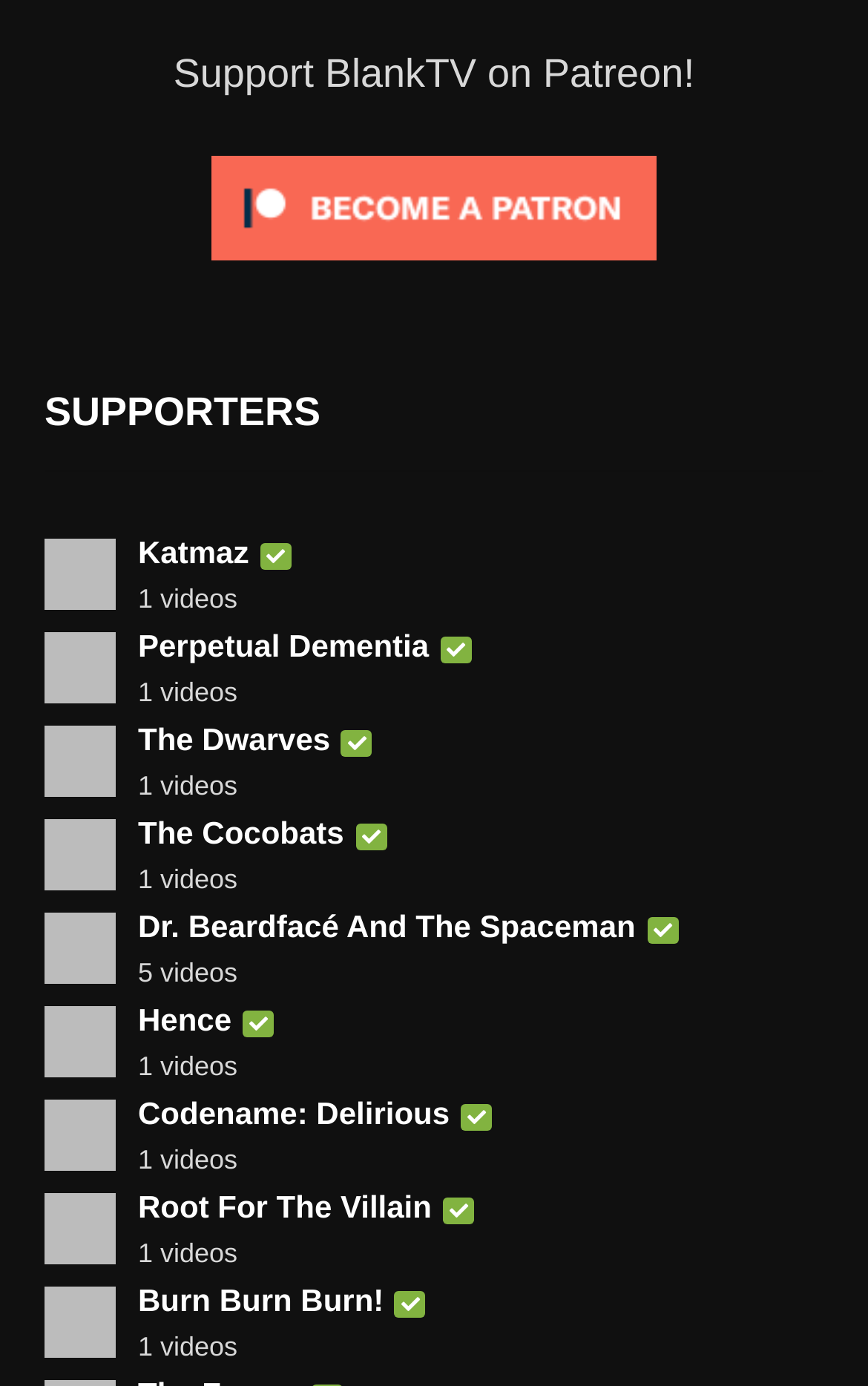Identify the bounding box coordinates for the UI element described as follows: "Perpetual Dementia". Ensure the coordinates are four float numbers between 0 and 1, formatted as [left, top, right, bottom].

[0.159, 0.454, 0.556, 0.479]